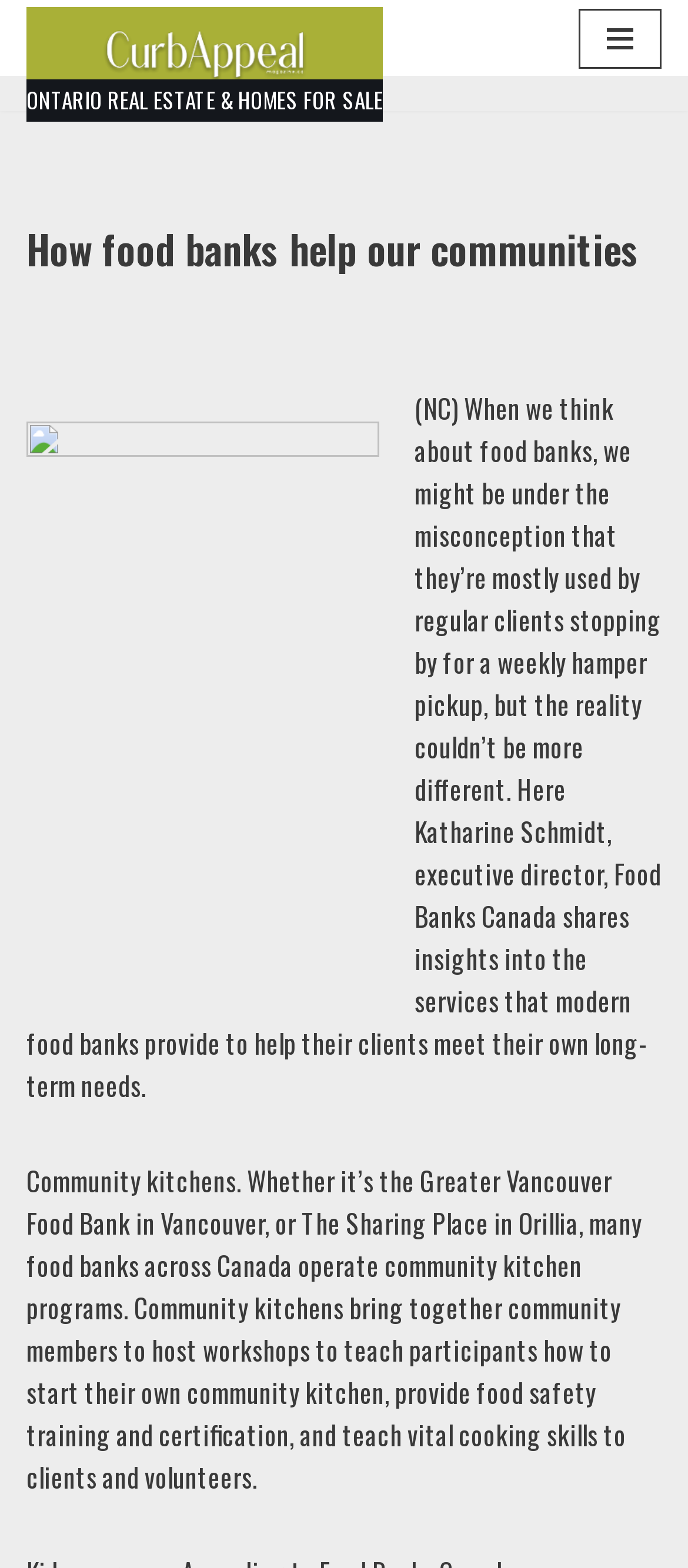Using floating point numbers between 0 and 1, provide the bounding box coordinates in the format (top-left x, top-left y, bottom-right x, bottom-right y). Locate the UI element described here: Navigation Menu

[0.841, 0.005, 0.962, 0.043]